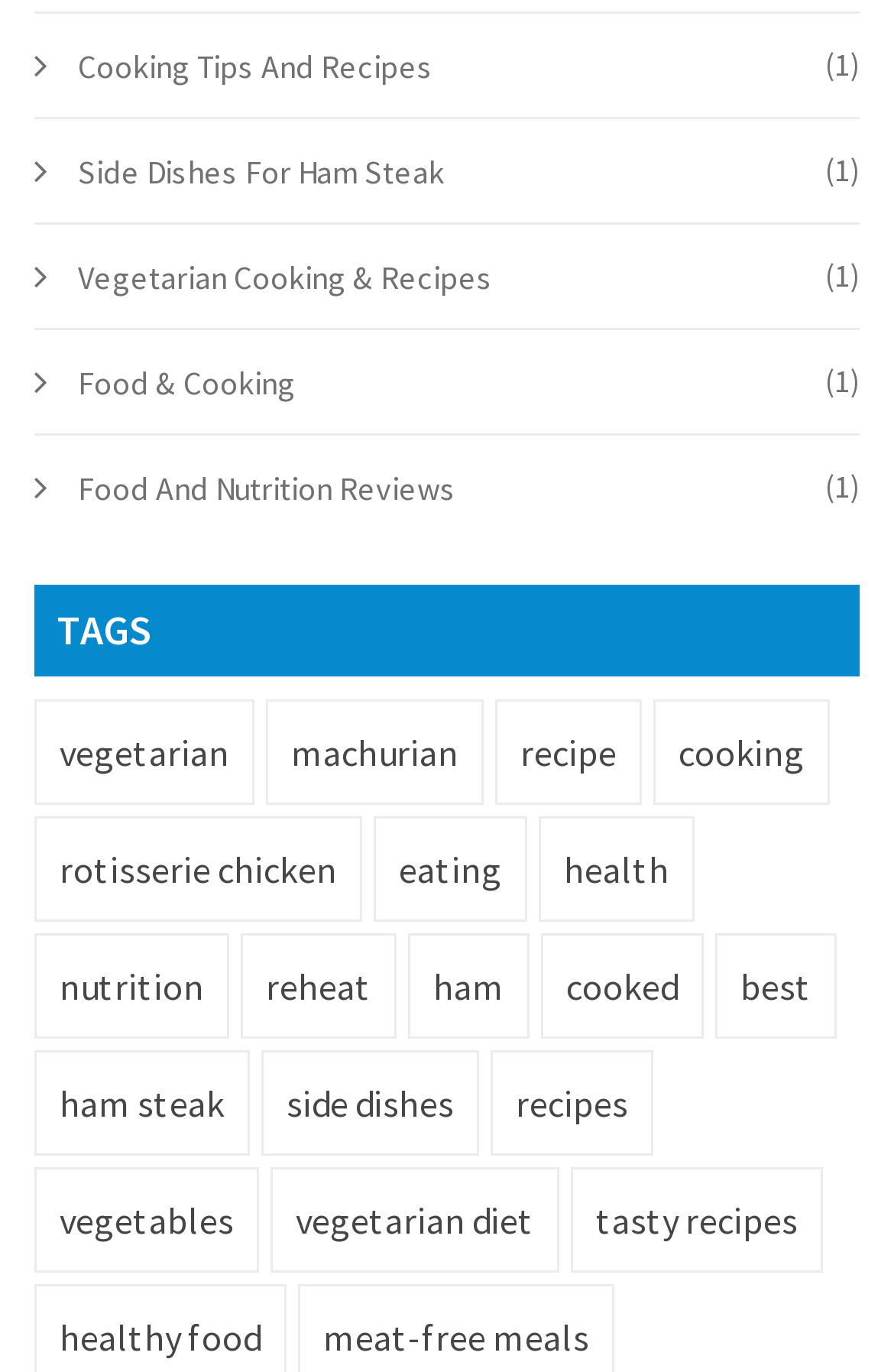Show the bounding box coordinates of the region that should be clicked to follow the instruction: "Click on Cooking Tips And Recipes."

[0.087, 0.034, 0.485, 0.064]